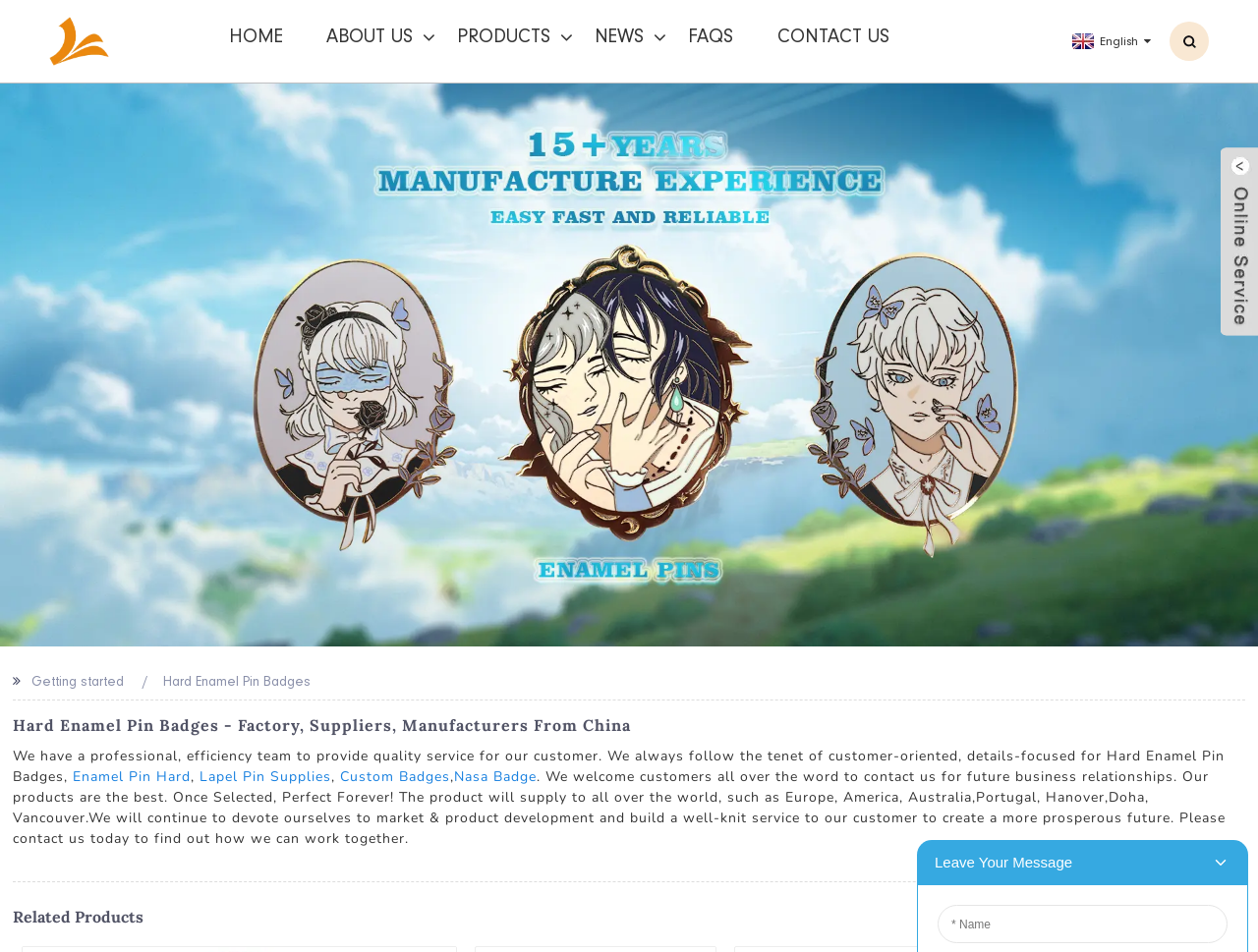Please identify the webpage's heading and generate its text content.

Hard Enamel Pin Badges - Factory, Suppliers, Manufacturers From China